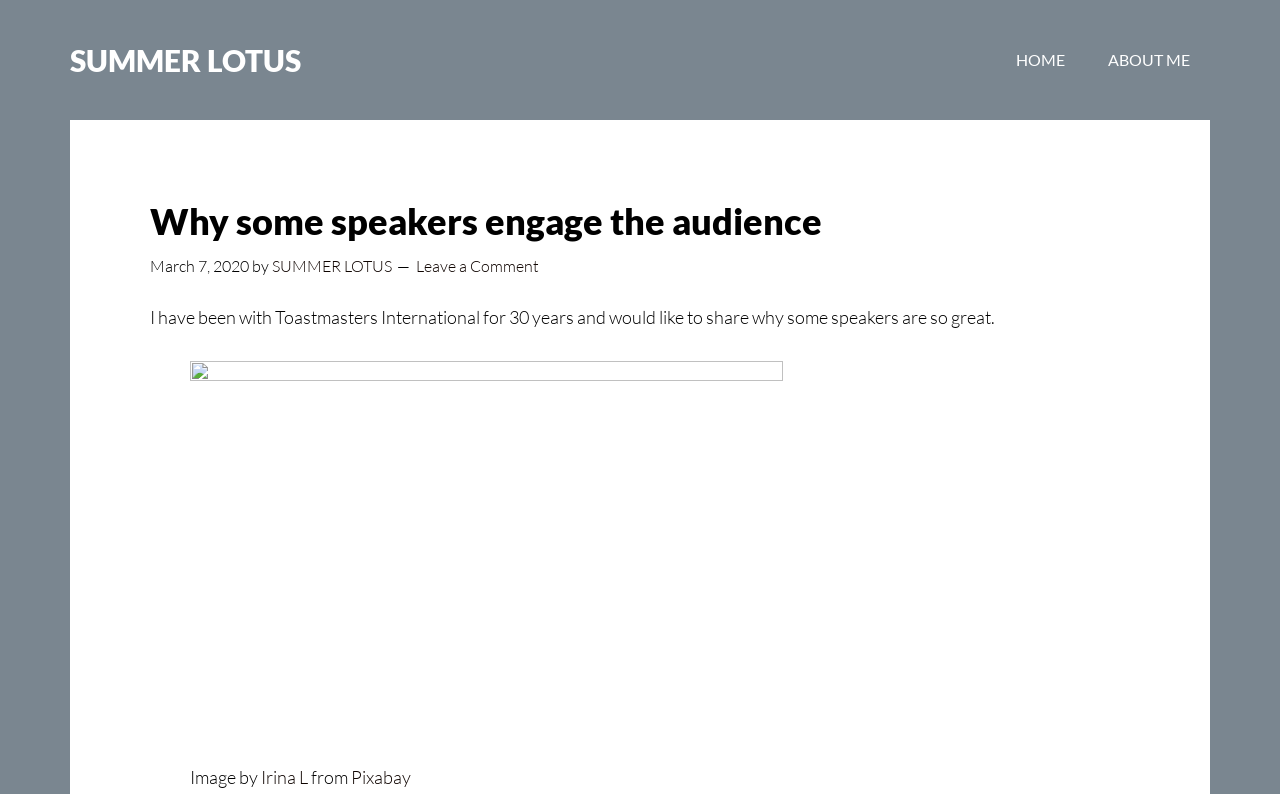Provide an in-depth caption for the webpage.

The webpage is about a blog post titled "Why some speakers engage the audience" by Summer Lotus, who has been a member of Toastmasters International for 30 years. At the top left corner, there is a link to skip to the main content. On the top right corner, there is a navigation menu with links to "HOME" and "ABOUT ME". 

Below the navigation menu, there is a header section with the title of the blog post, "Why some speakers engage the audience", followed by the date "March 7, 2020" and the author's name, "Summer Lotus". 

The main content of the blog post starts with a paragraph of text, where the author shares their experience with Toastmasters International and their intention to share why some speakers are great. 

Below the text, there is a large image that takes up most of the page, with a caption at the bottom that credits the image to Irina L from Pixabay.